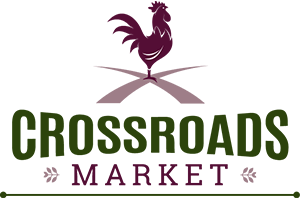What is the symbolic meaning of the rooster in the logo?
Identify the answer in the screenshot and reply with a single word or phrase.

Freshness and quality